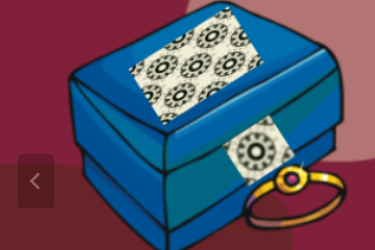Provide a one-word or short-phrase answer to the question:
What is the tone of the backdrop?

Warm